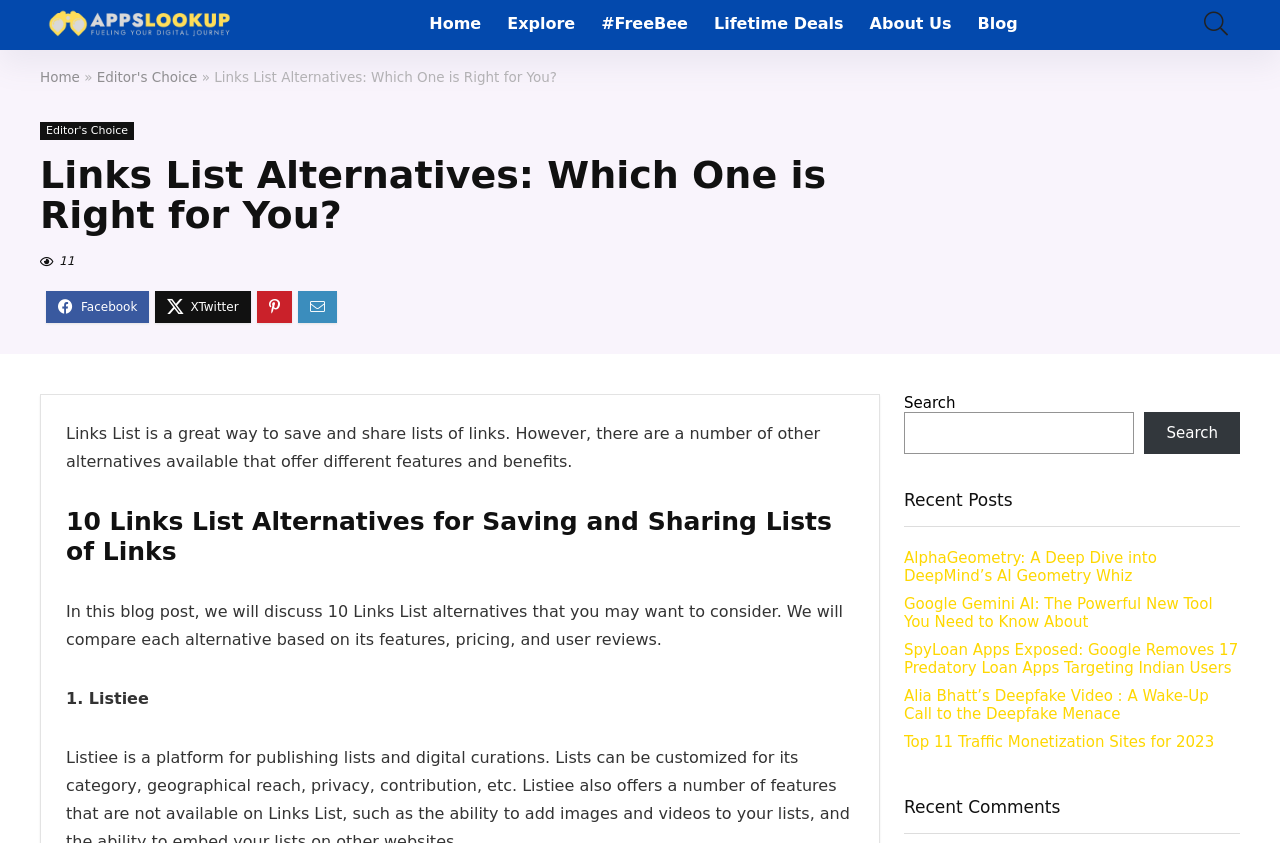What is the principal heading displayed on the webpage?

Links List Alternatives: Which One is Right for You?